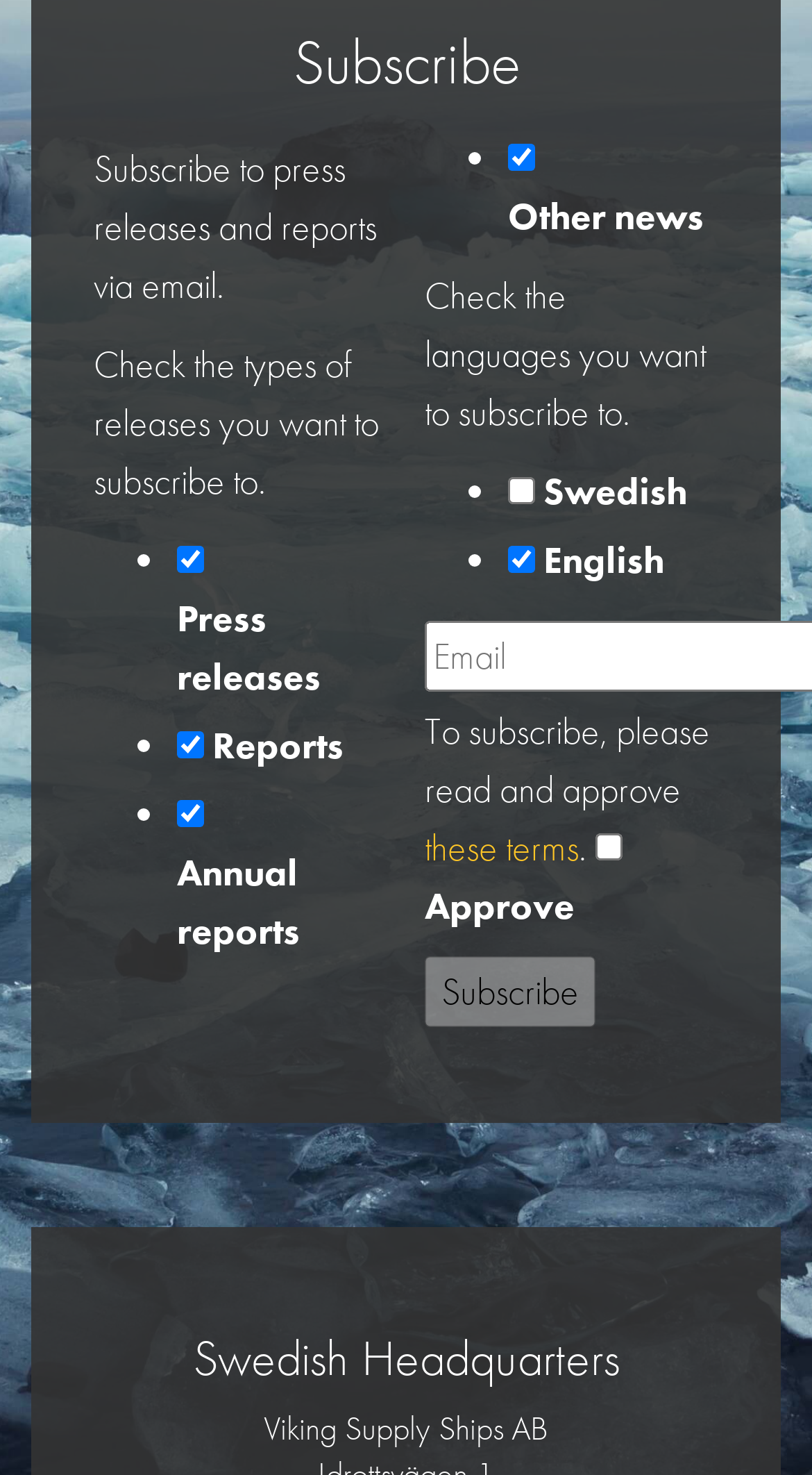Determine the bounding box coordinates of the clickable element necessary to fulfill the instruction: "Subscribe to press releases". Provide the coordinates as four float numbers within the 0 to 1 range, i.e., [left, top, right, bottom].

[0.218, 0.369, 0.251, 0.388]